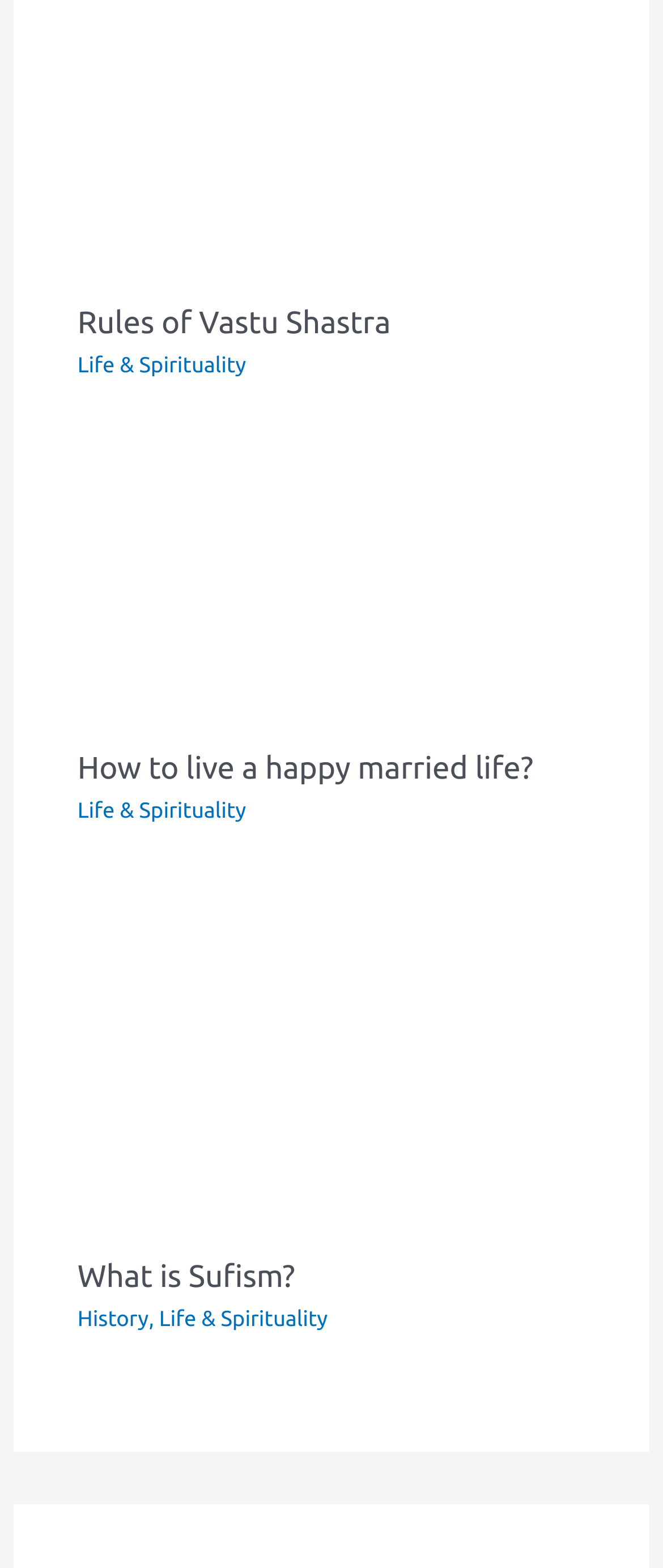Show the bounding box coordinates for the HTML element as described: "Life & Spirituality".

[0.117, 0.51, 0.371, 0.525]